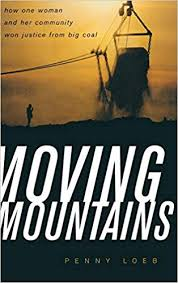Who is the author of the book?
Look at the image and provide a detailed response to the question.

The author's name, Penny Loeb, is featured below the title on the cover of the book, indicating her critical role in documenting the struggle between community activism and big coal interests.